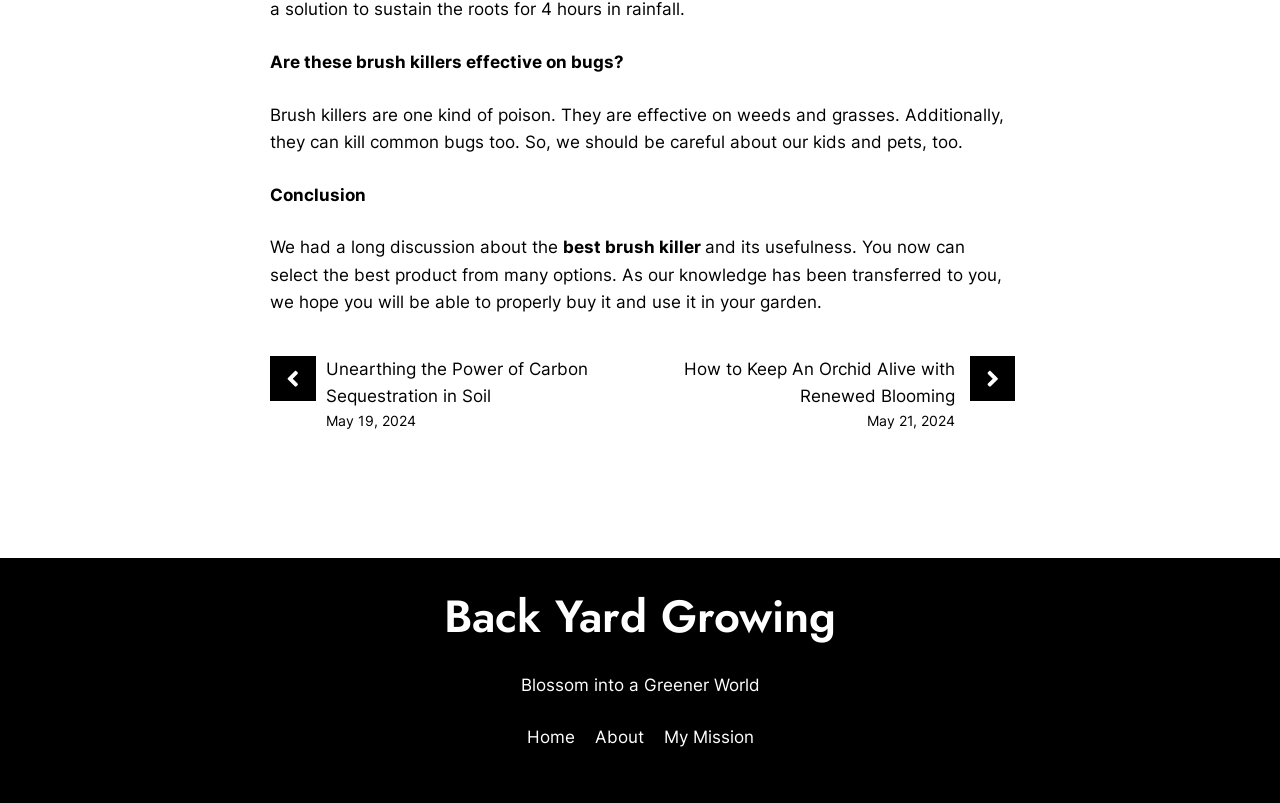What is the date of the article 'Unearthing the Power of Carbon Sequestration in Soil'?
Please provide a detailed and comprehensive answer to the question.

The date of the article can be found by looking at the time element associated with the link 'Unearthing the Power of Carbon Sequestration in Soil'. The time element has a static text child element that says 'May 19, 2024', which is the date of the article.